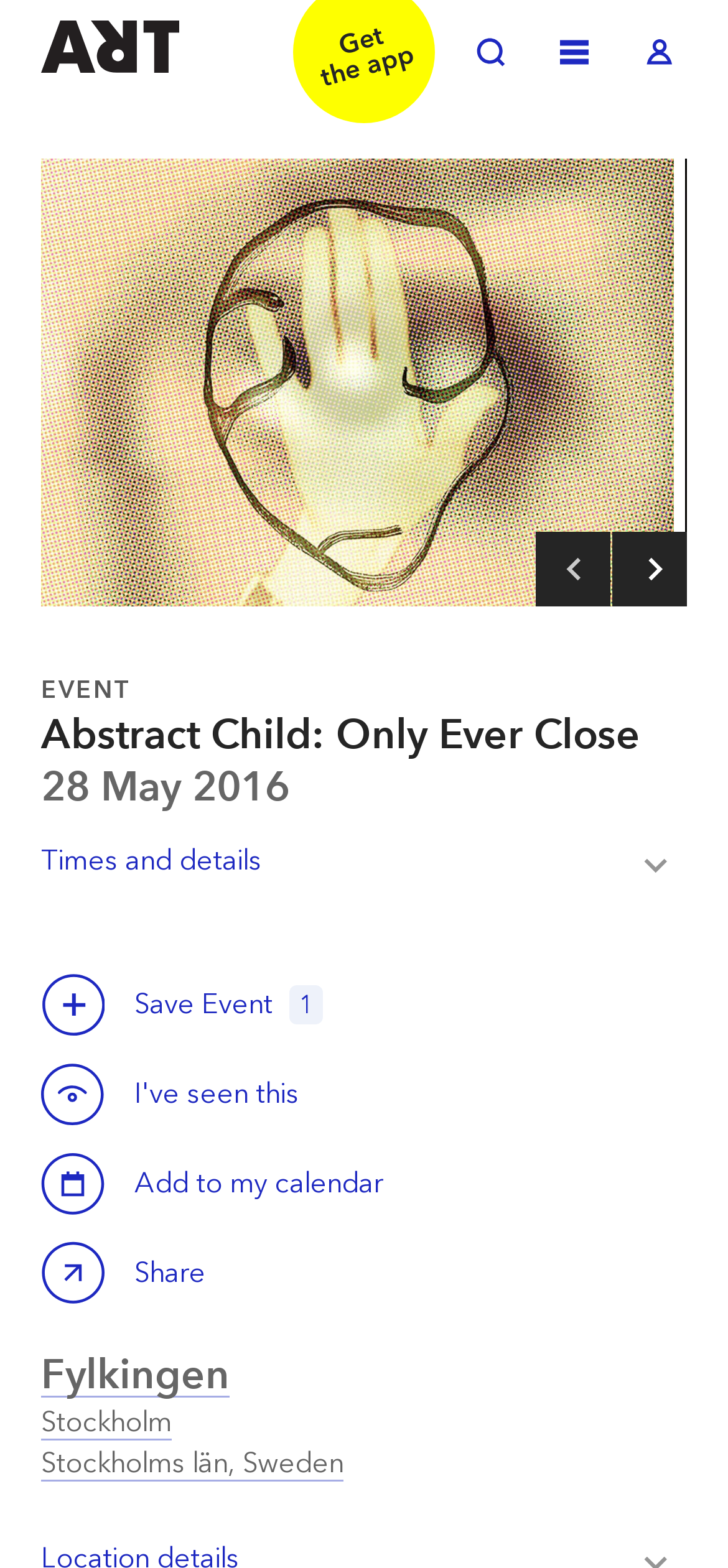Locate the bounding box coordinates of the element that should be clicked to fulfill the instruction: "Toggle search".

[0.636, 0.017, 0.713, 0.052]